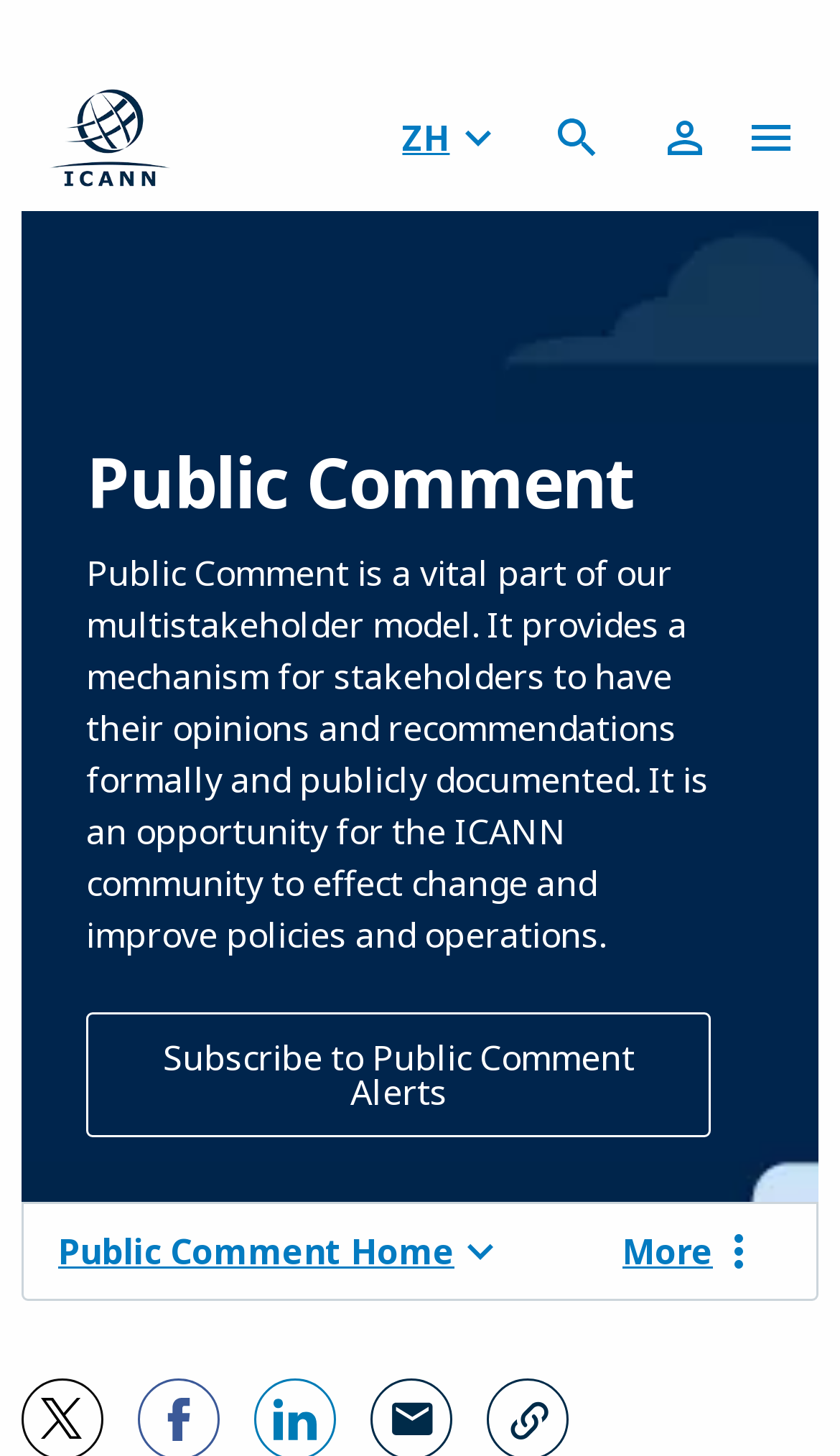How many headings are there on the webpage?
Please answer the question as detailed as possible.

I identified three headings on the webpage: 'A note about our privacy policies and terms of service:', 'HELP', and 'DATA PROTECTION'.